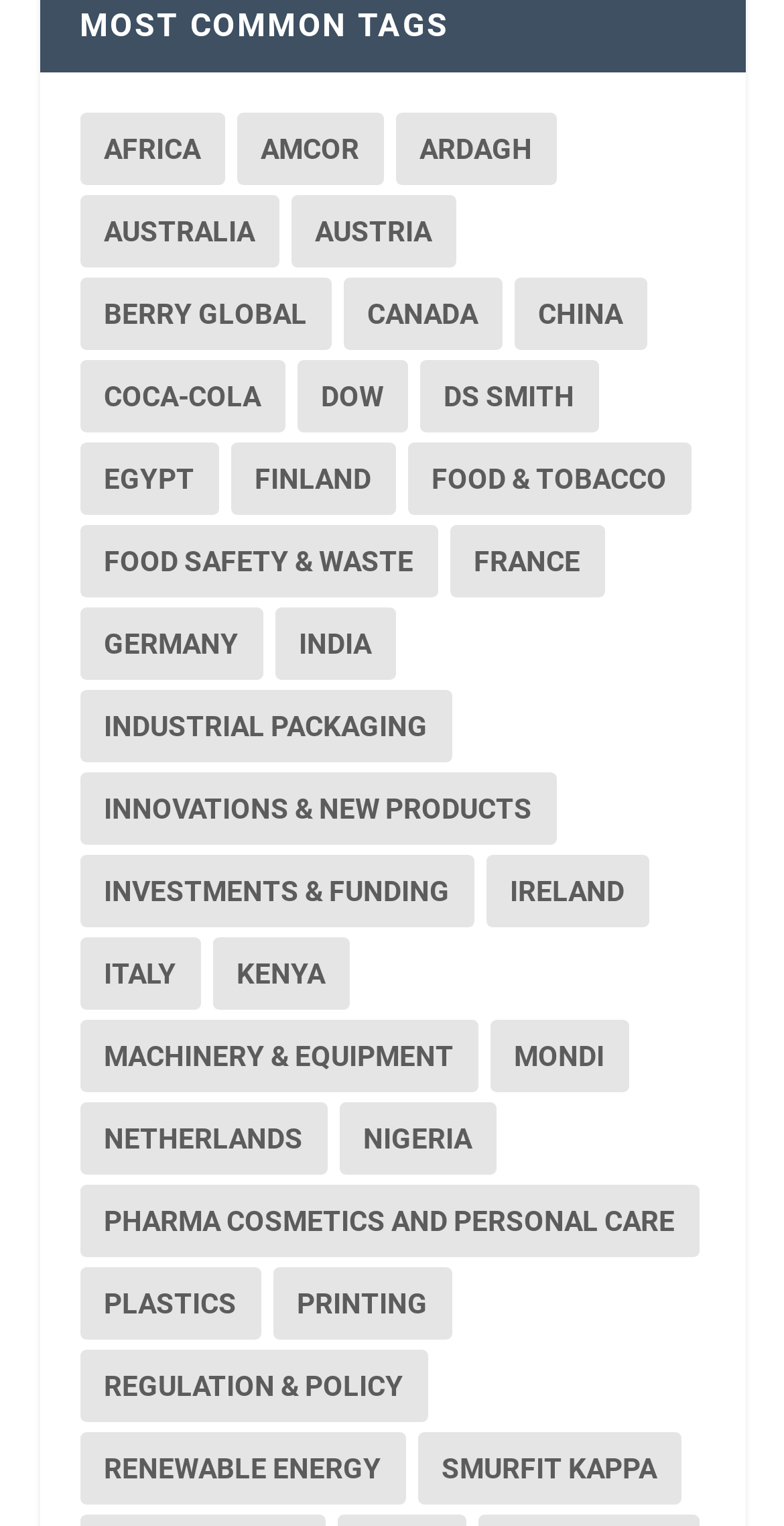Show the bounding box coordinates of the element that should be clicked to complete the task: "View Australia".

[0.101, 0.127, 0.355, 0.175]